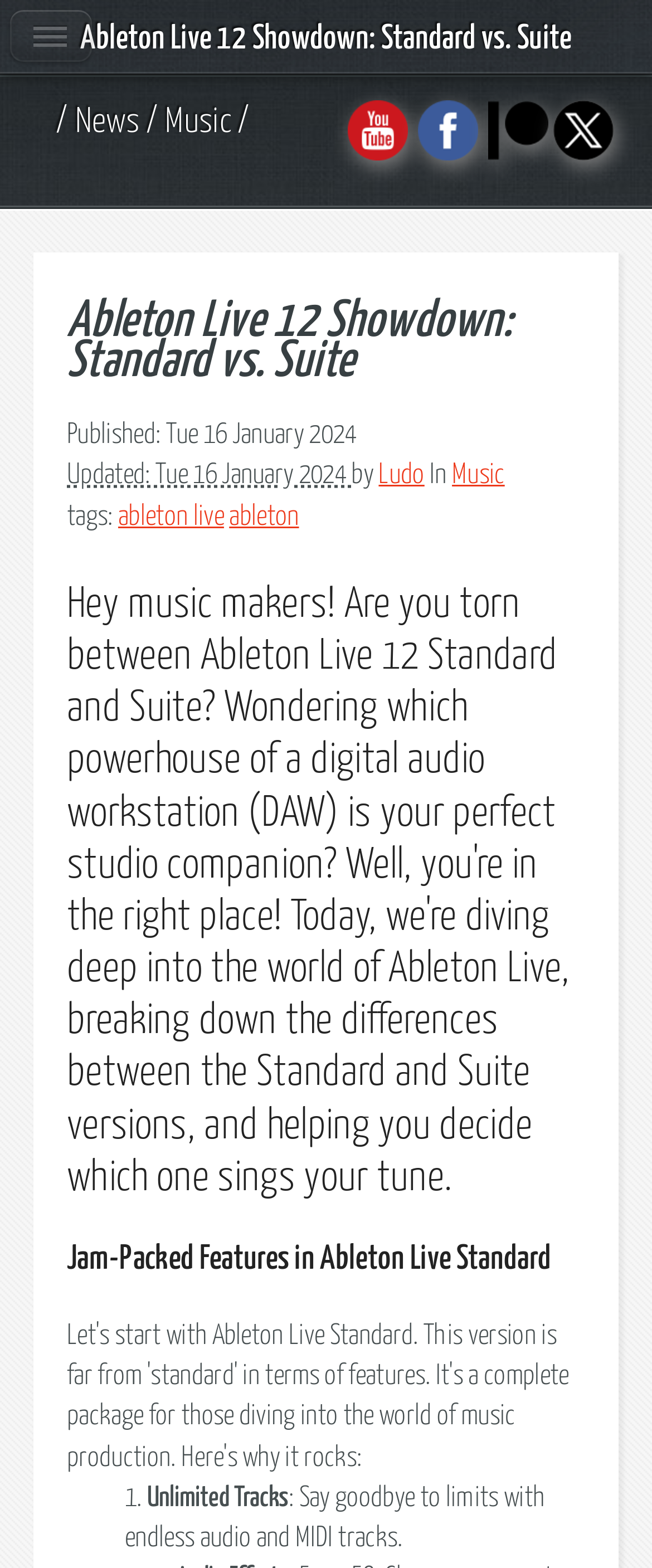Based on what you see in the screenshot, provide a thorough answer to this question: What type of content is the article about?

The article is about music, as indicated by the tag 'Music' in the published information section, and the content of the article, which discusses digital audio workstations and music production software.